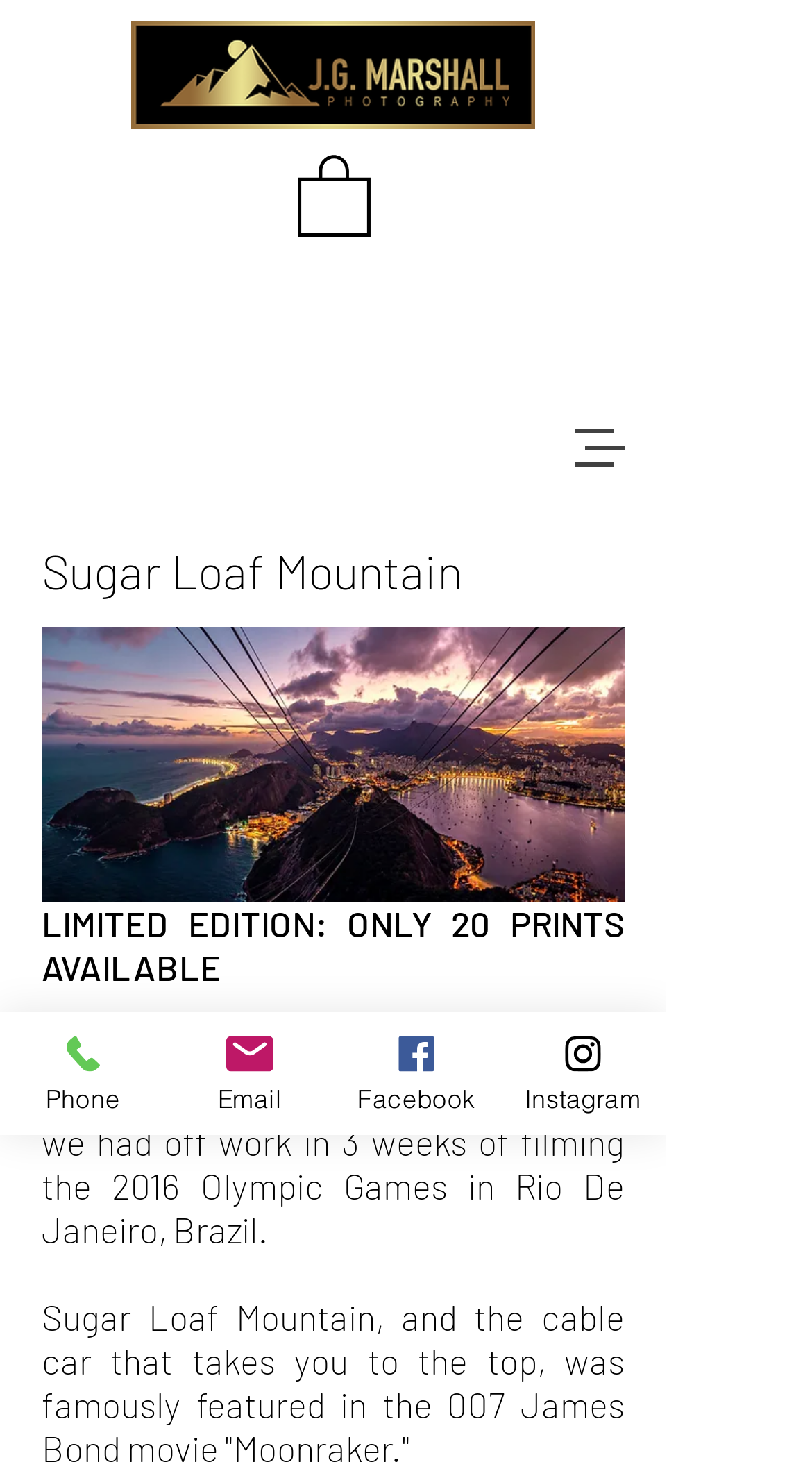What is the photographer's name?
Please provide a single word or phrase as your answer based on the image.

JG Marshall